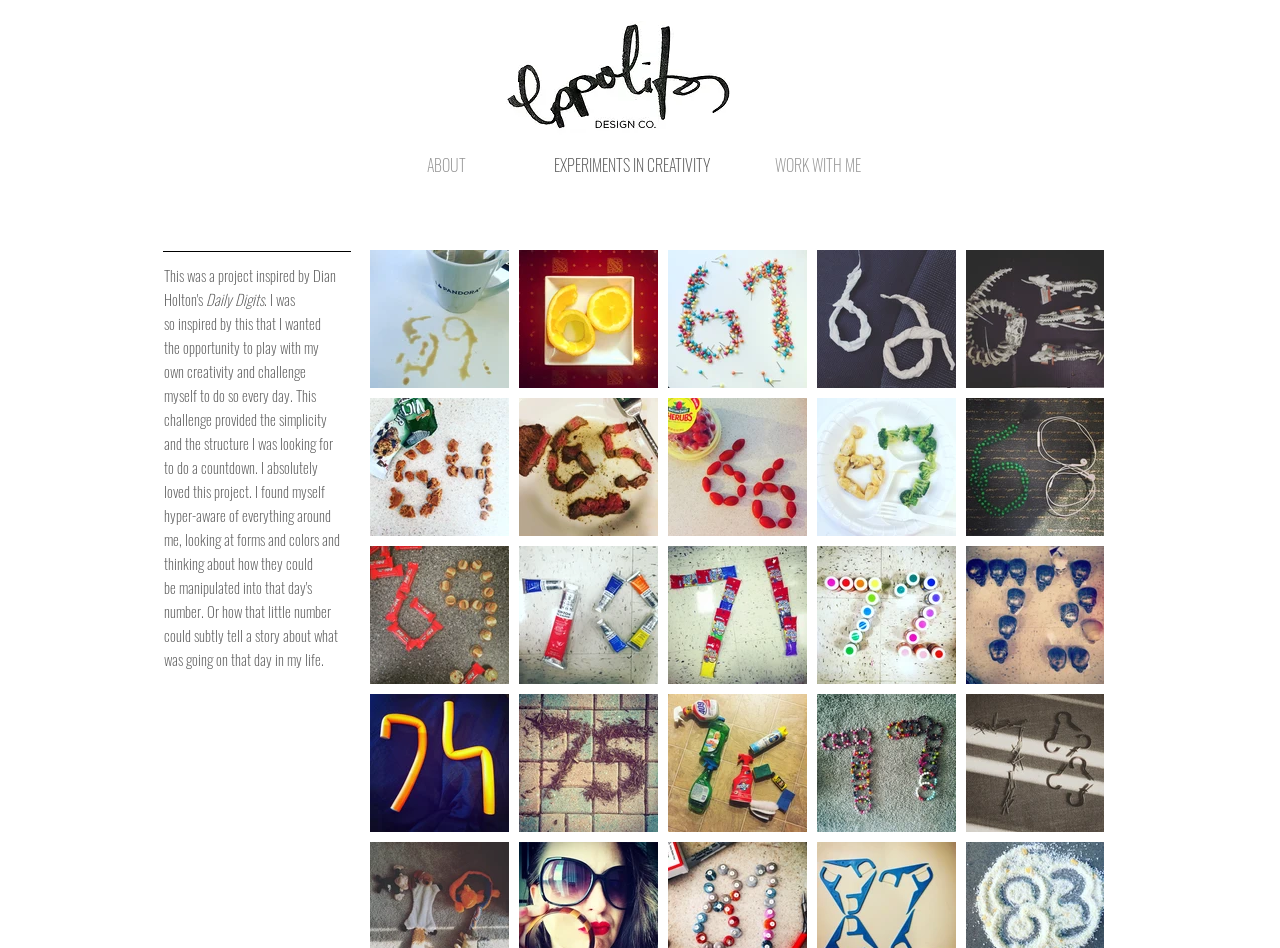Use a single word or phrase to answer the question: How many buttons are there on the webpage?

24